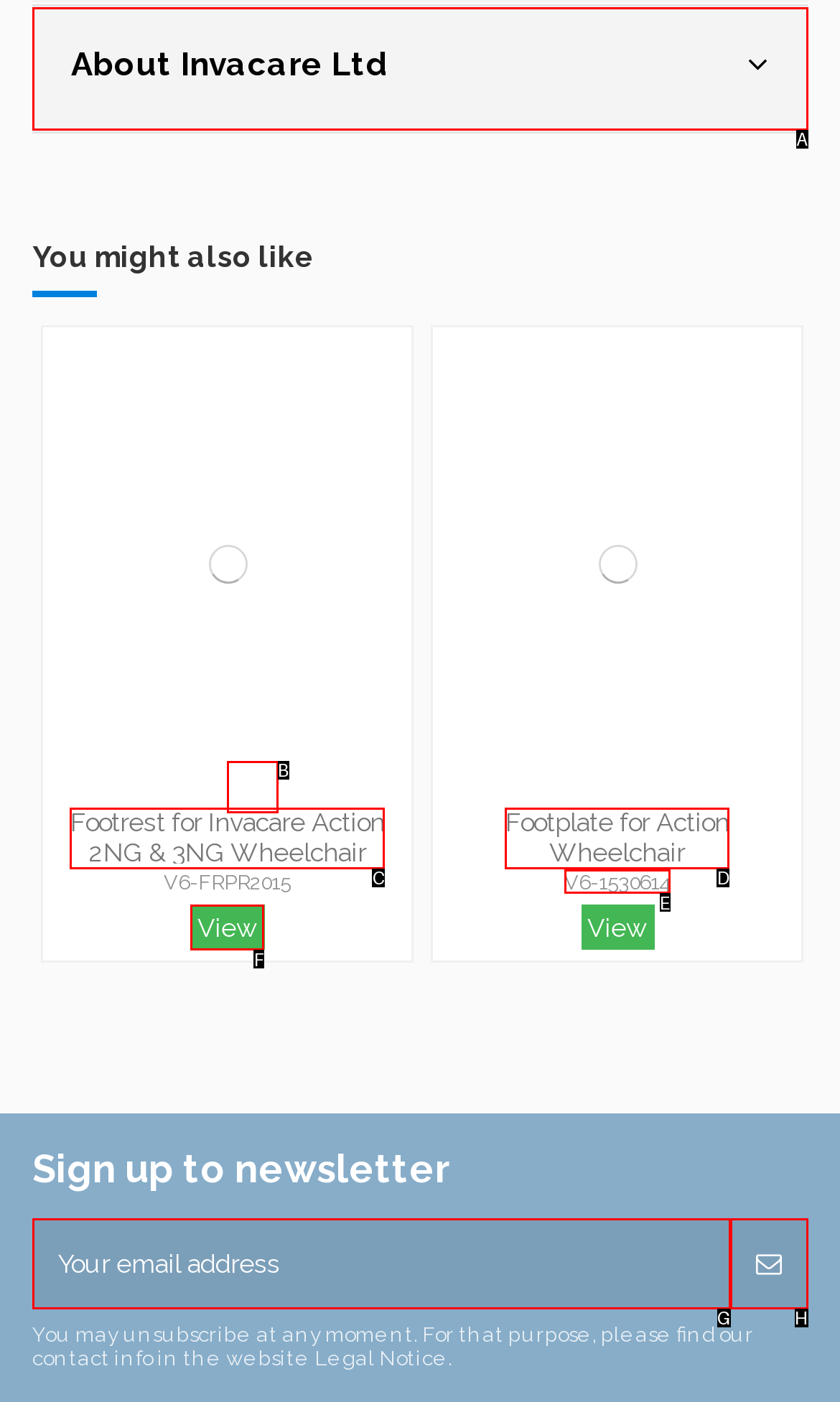Determine which UI element matches this description: Does Mushroom Coffee Have Caffeine?
Reply with the appropriate option's letter.

None